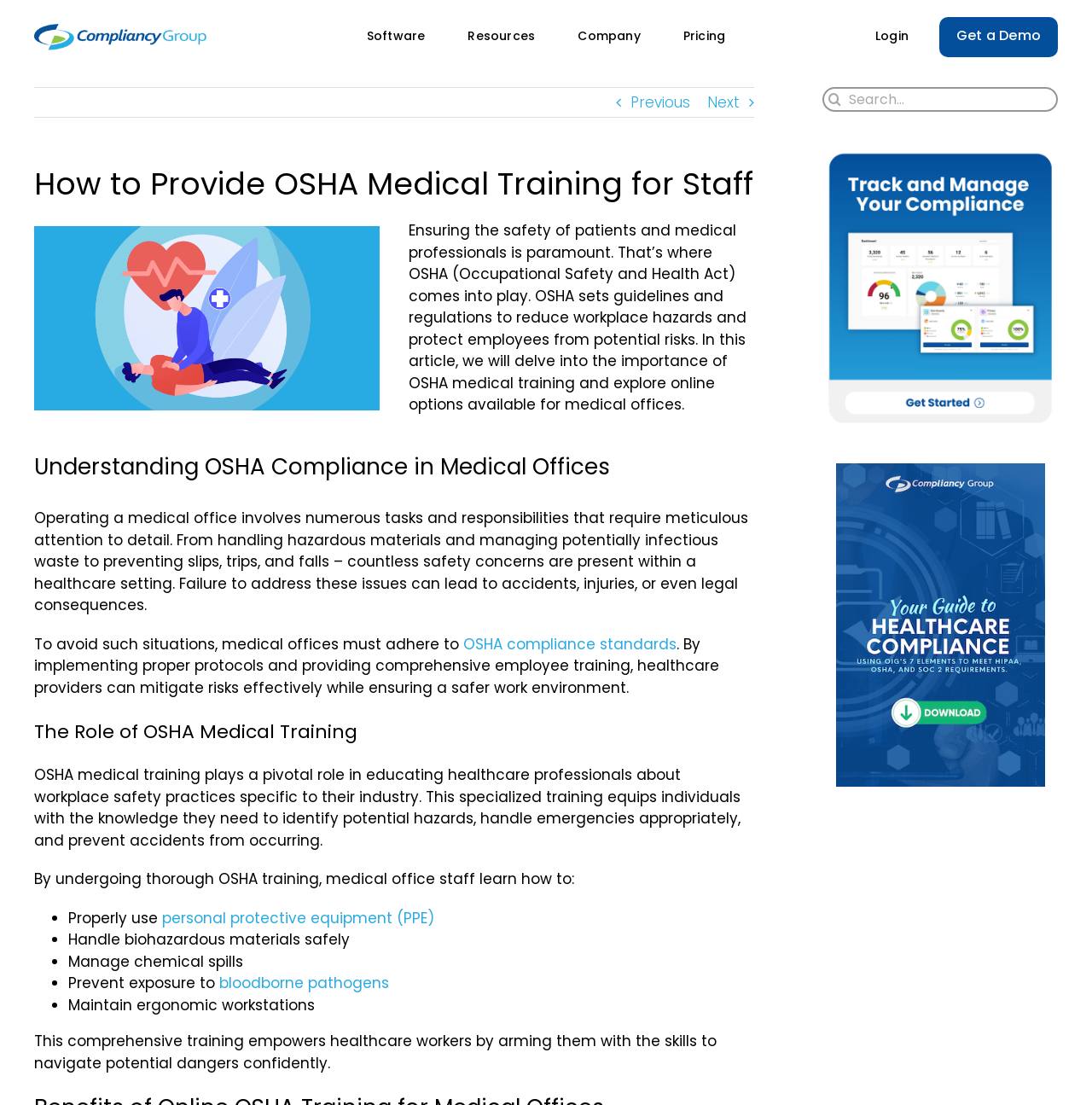Identify the bounding box coordinates necessary to click and complete the given instruction: "Click the 'Get a Demo' link".

[0.86, 0.015, 0.969, 0.052]